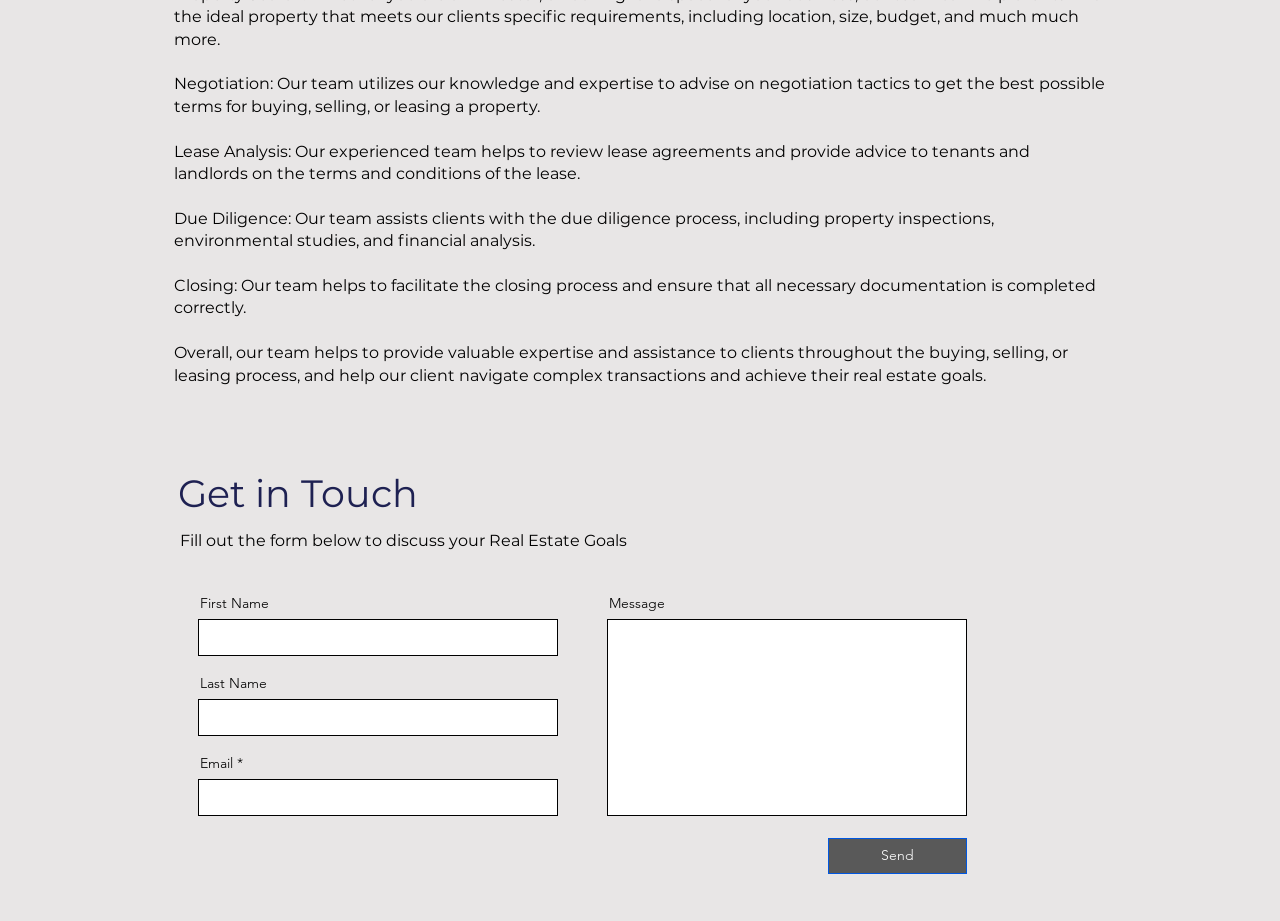Identify the bounding box for the described UI element. Provide the coordinates in (top-left x, top-left y, bottom-right x, bottom-right y) format with values ranging from 0 to 1: Send

[0.647, 0.91, 0.755, 0.949]